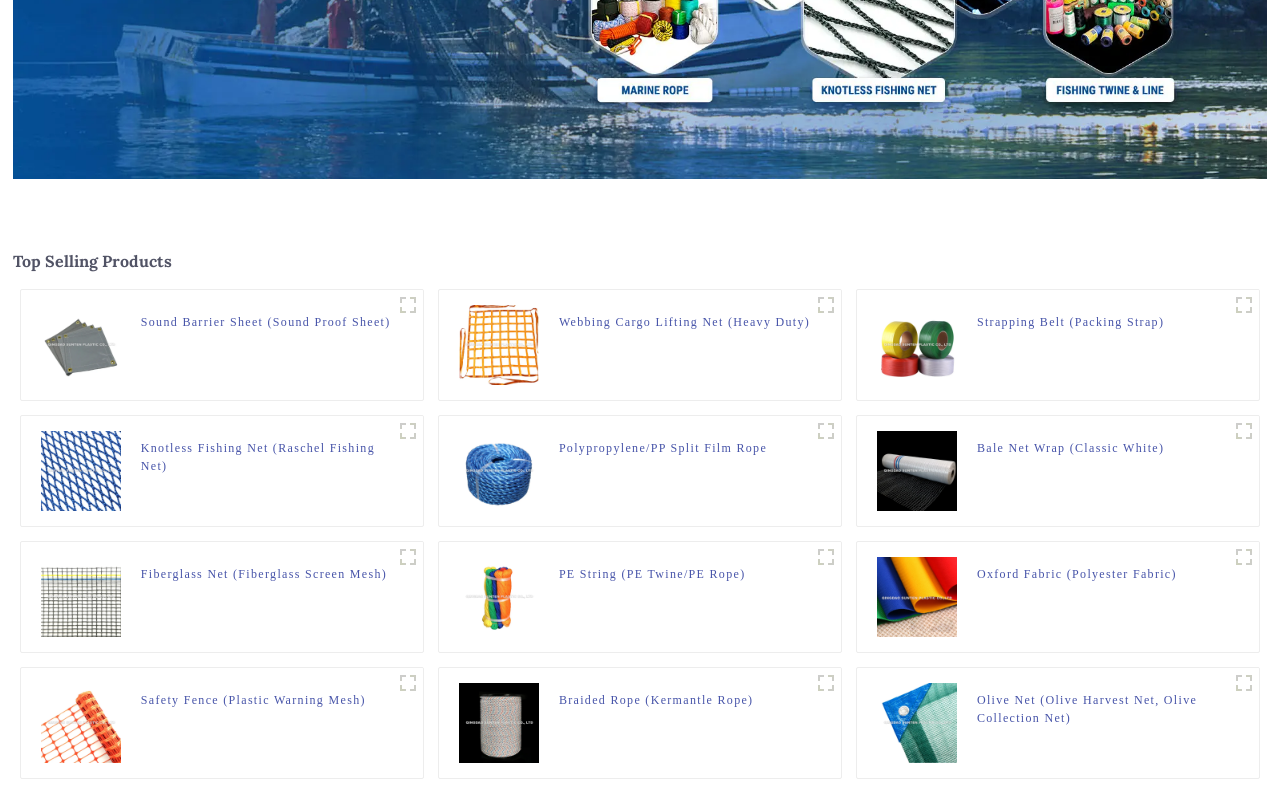What is the top selling product?
Please give a detailed answer to the question using the information shown in the image.

The top selling product is Sound Barrier Sheet, which is indicated by the heading 'Top Selling Products' at the top of the webpage, and the first product listed is Sound Barrier Sheet.